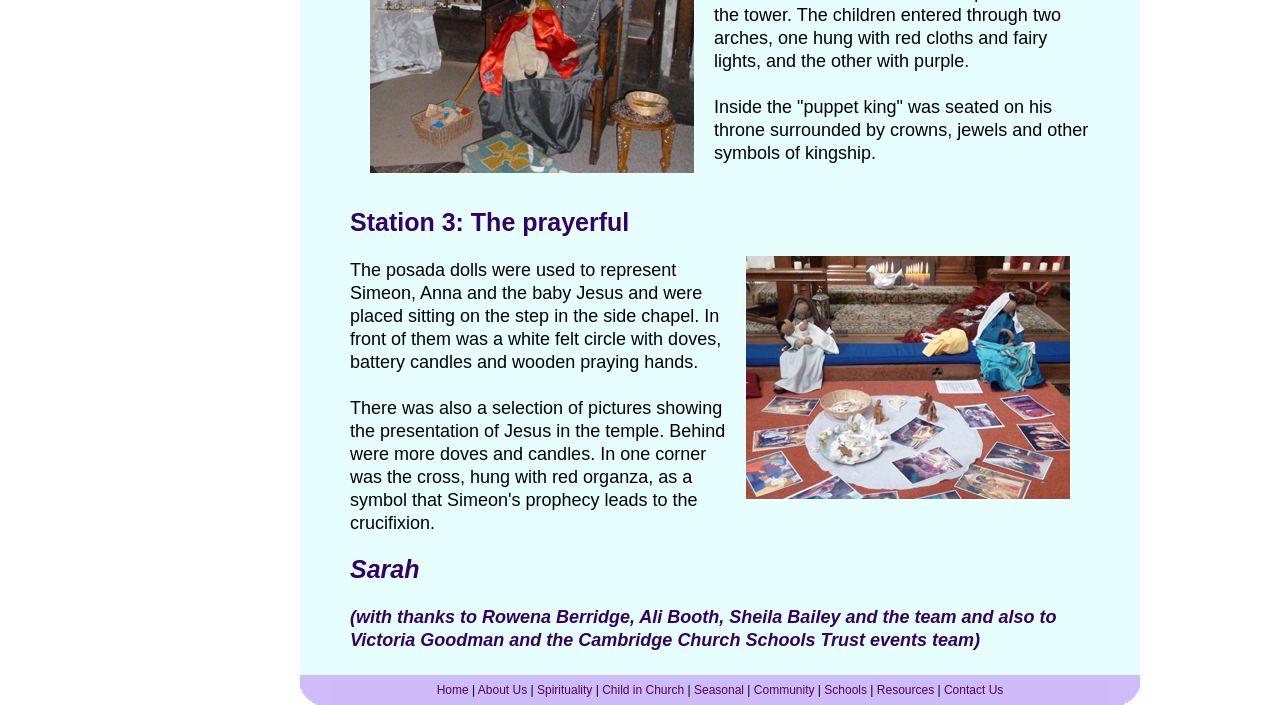Please provide a comprehensive response to the question based on the details in the image: Who is thanked in the webpage?

I read the heading element '(with thanks to Rowena Berridge, Ali Booth, Sheila Bailey and the team and also to Victoria Goodman and the Cambridge Church Schools Trust events team)' which mentions the people being thanked.